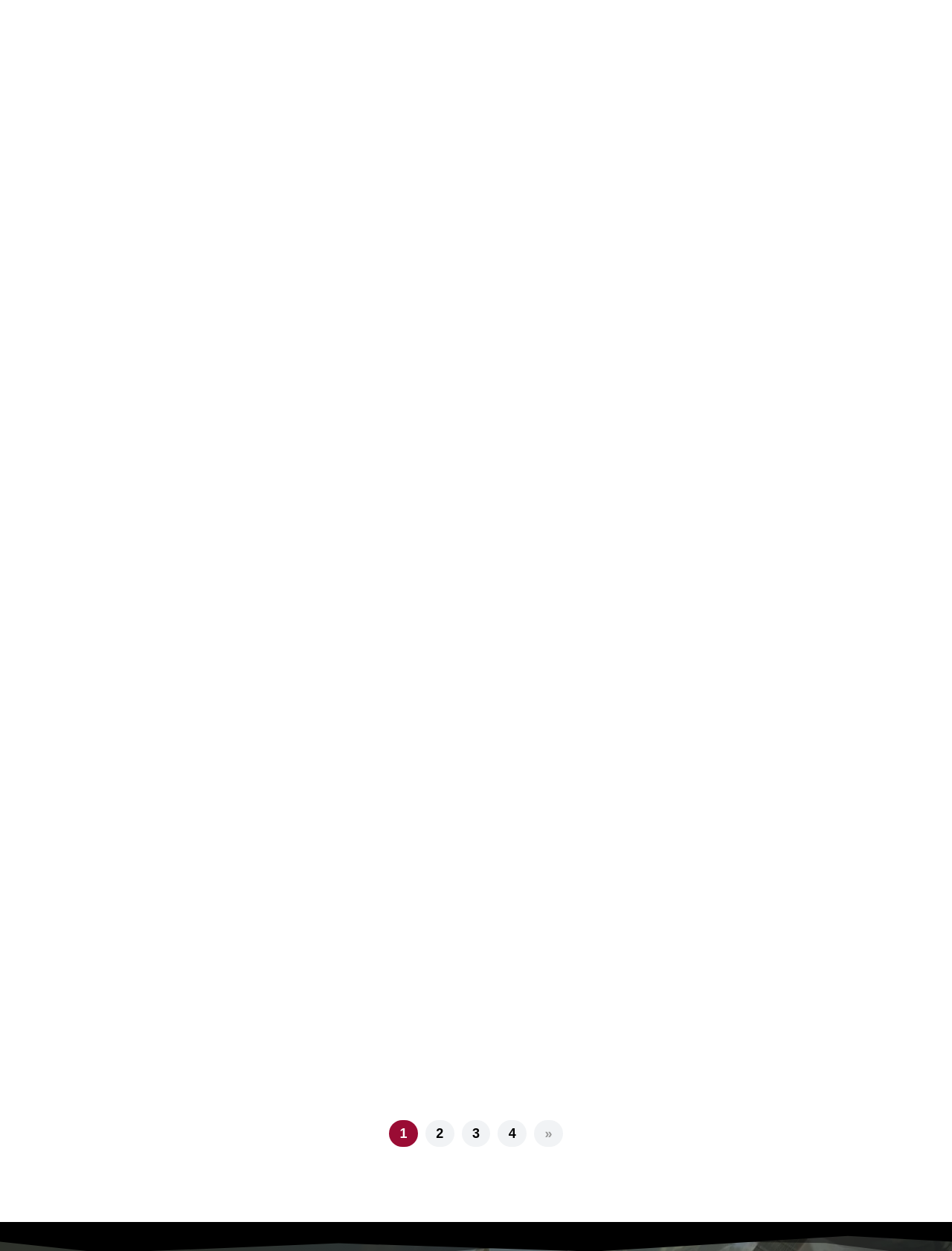Please determine the bounding box coordinates for the element with the description: "Skout Media".

[0.13, 0.819, 0.196, 0.831]